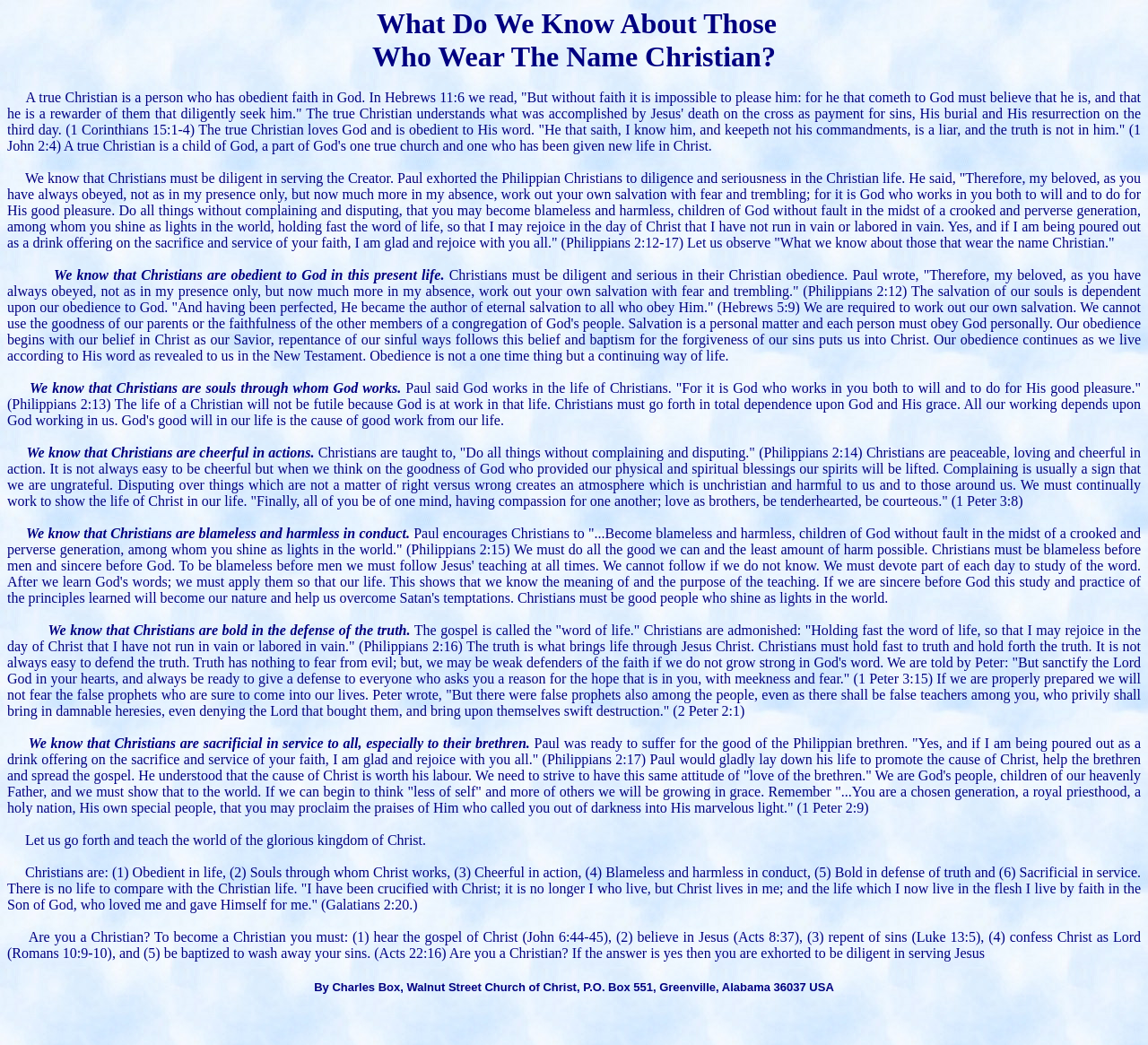Answer briefly with one word or phrase:
What is the main topic of this webpage?

Christianity